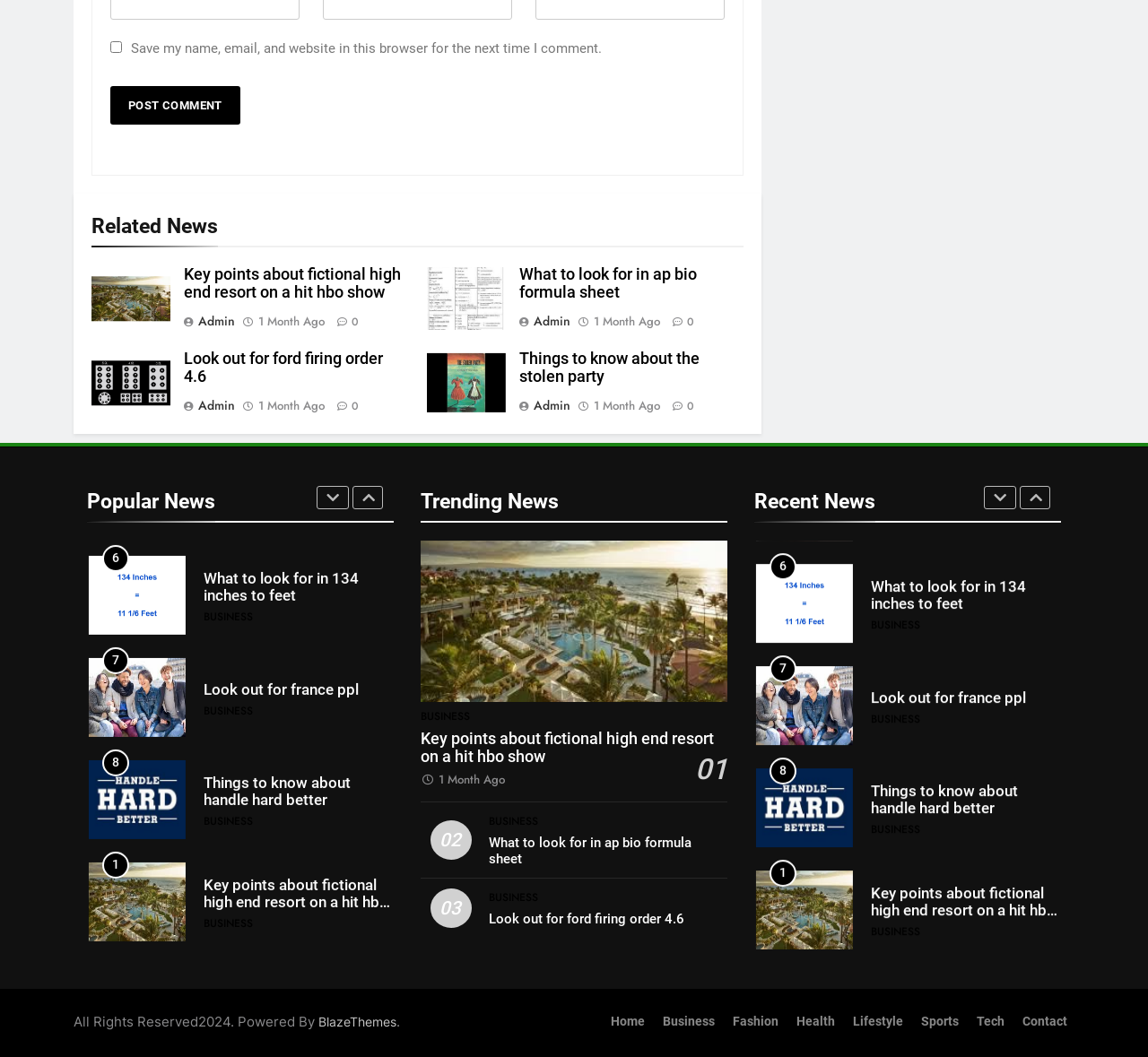What is the category of the news article with the heading 'Key points about fictional high end resort on a hit hbo show'?
Using the image, elaborate on the answer with as much detail as possible.

The news article with the heading 'Key points about fictional high end resort on a hit hbo show' has a link that says 'BUSINESS', which suggests that the category of the news article is BUSINESS.